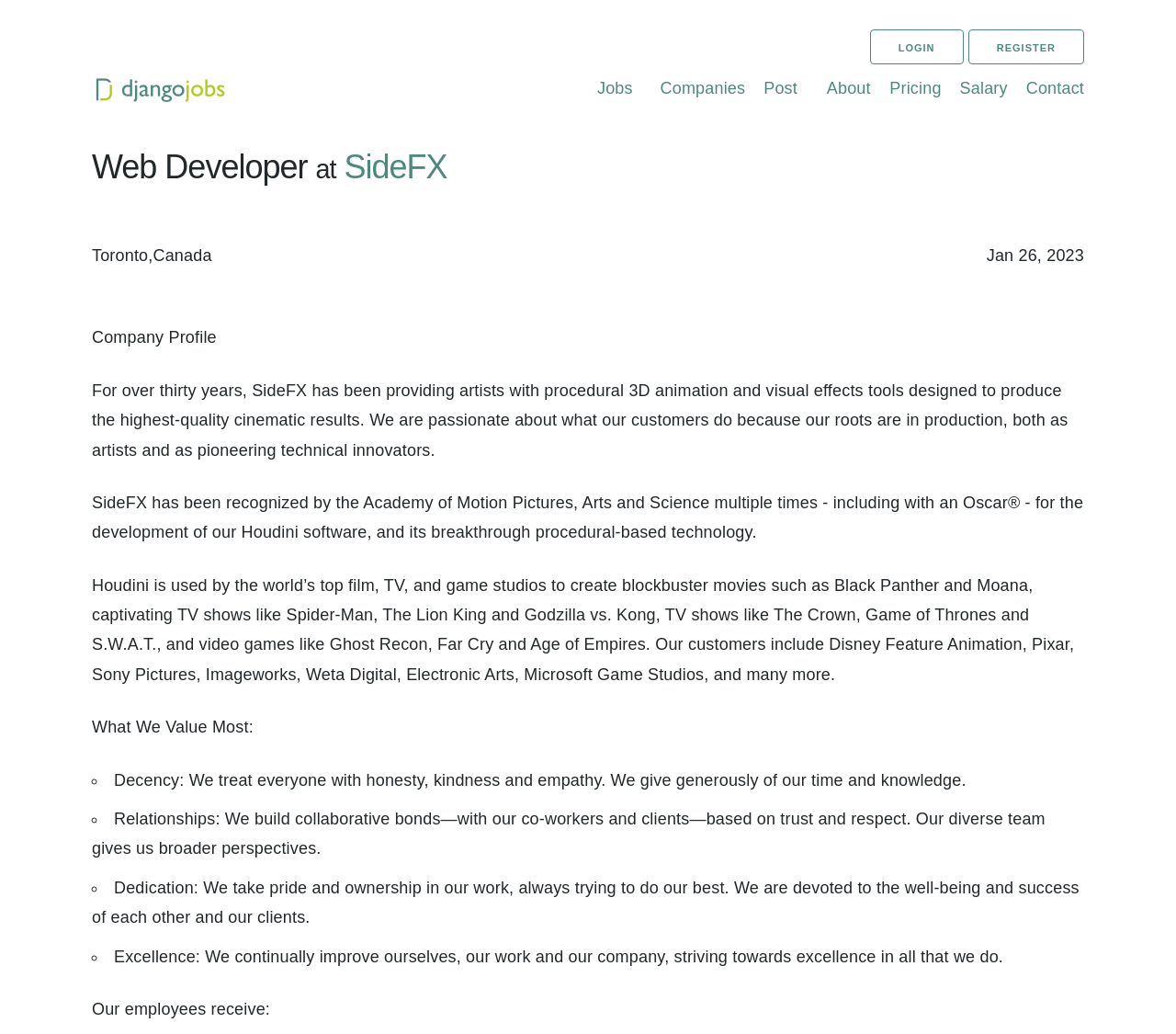Determine the bounding box coordinates of the clickable element necessary to fulfill the instruction: "go to the Jobs page". Provide the coordinates as four float numbers within the 0 to 1 range, i.e., [left, top, right, bottom].

[0.508, 0.077, 0.538, 0.095]